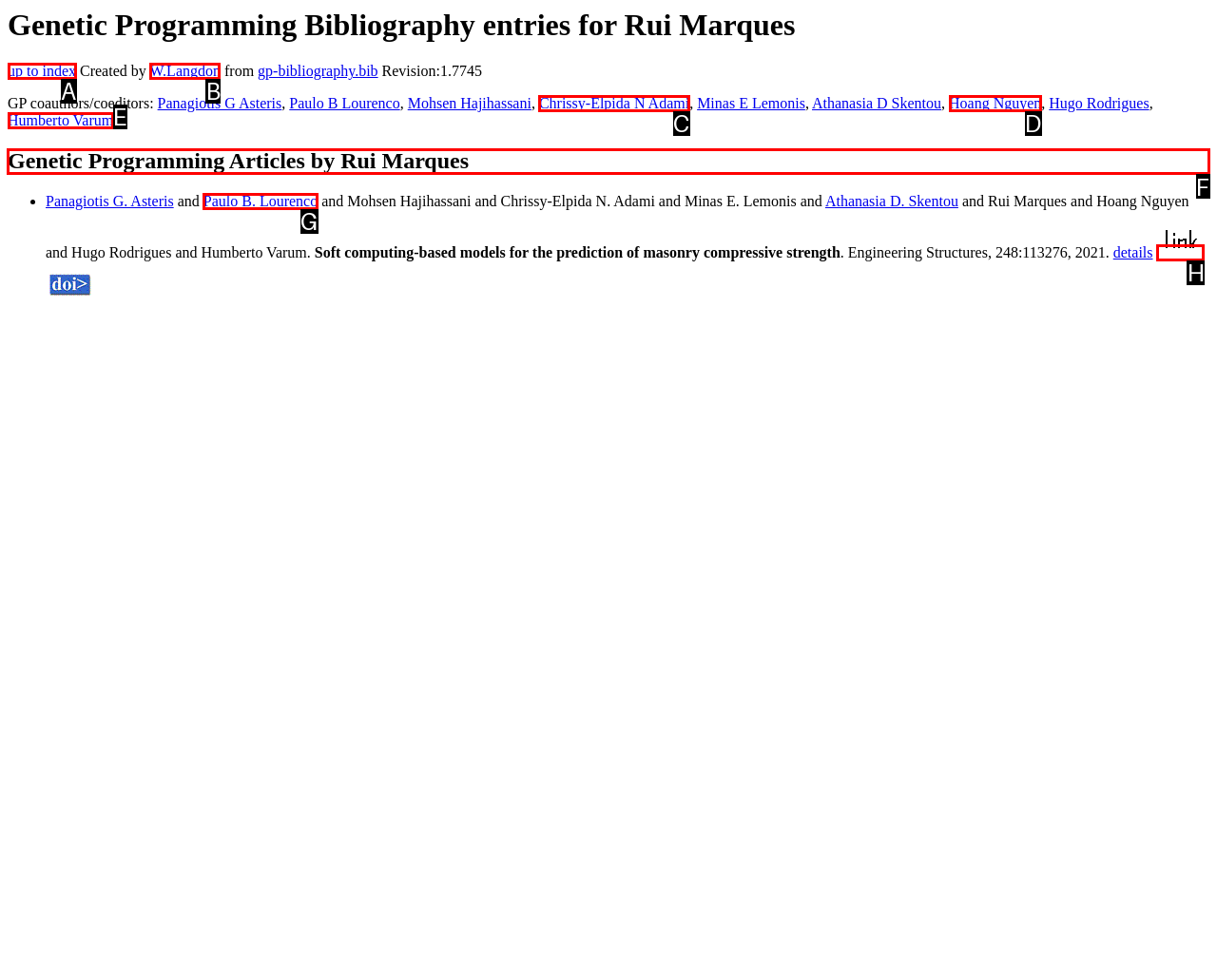What is the letter of the UI element you should click to Click the Italian language link? Provide the letter directly.

None